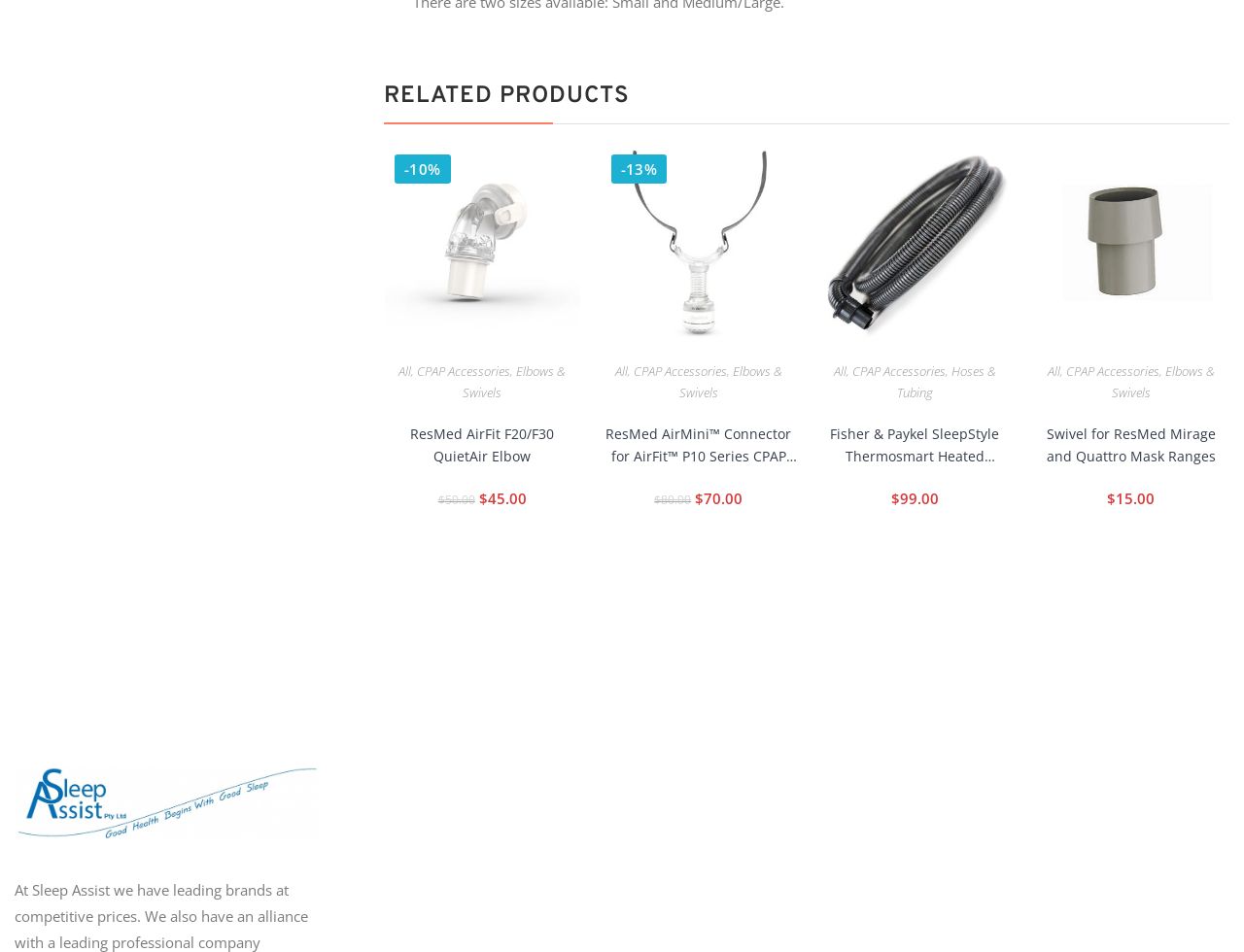Answer the following inquiry with a single word or phrase:
What is the category of the product 'ResMed AirFit F20/F30 QuietAir Elbow'?

CPAP Accessories